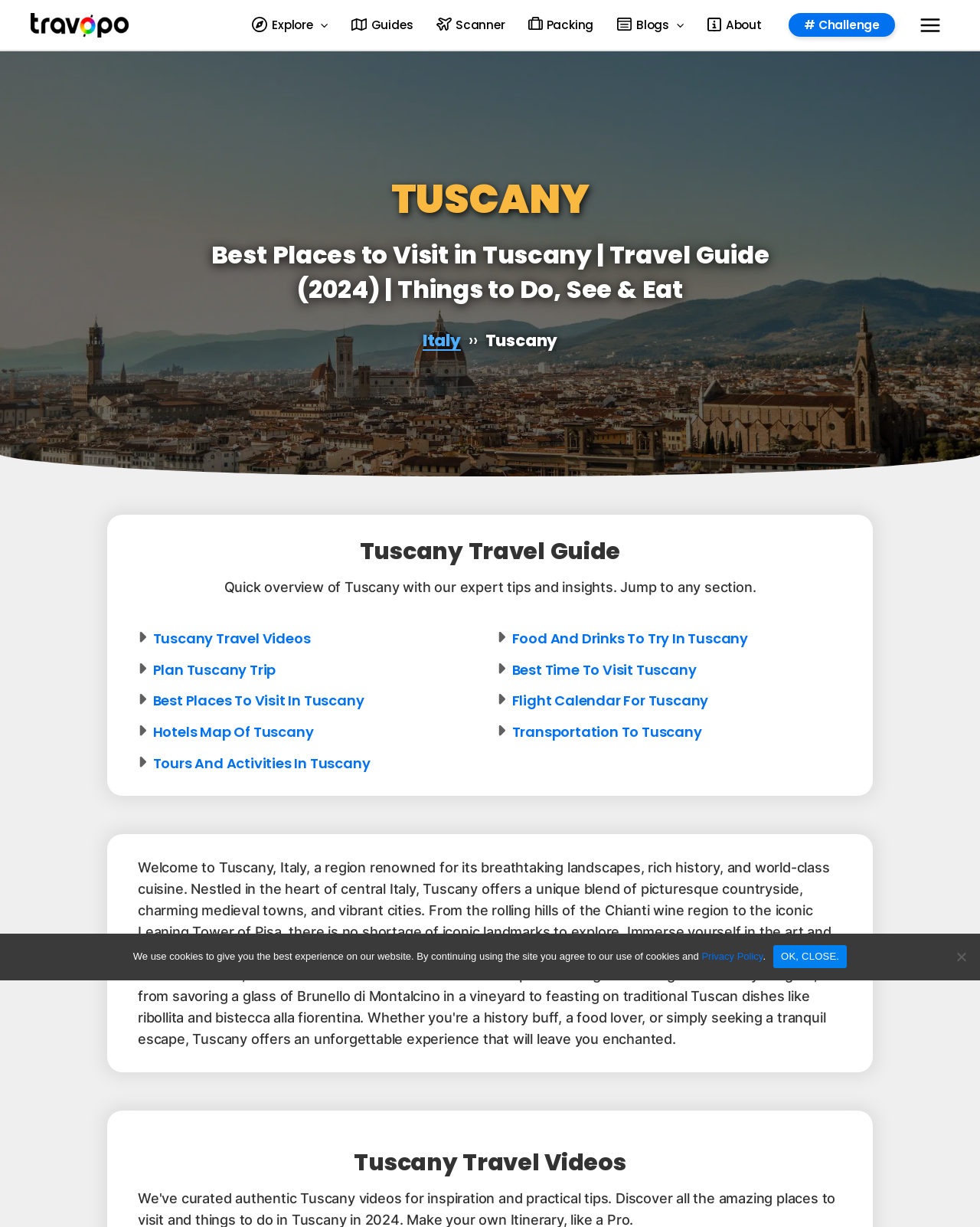What is the main topic of the travel guide?
Please provide a single word or phrase as the answer based on the screenshot.

Tuscany